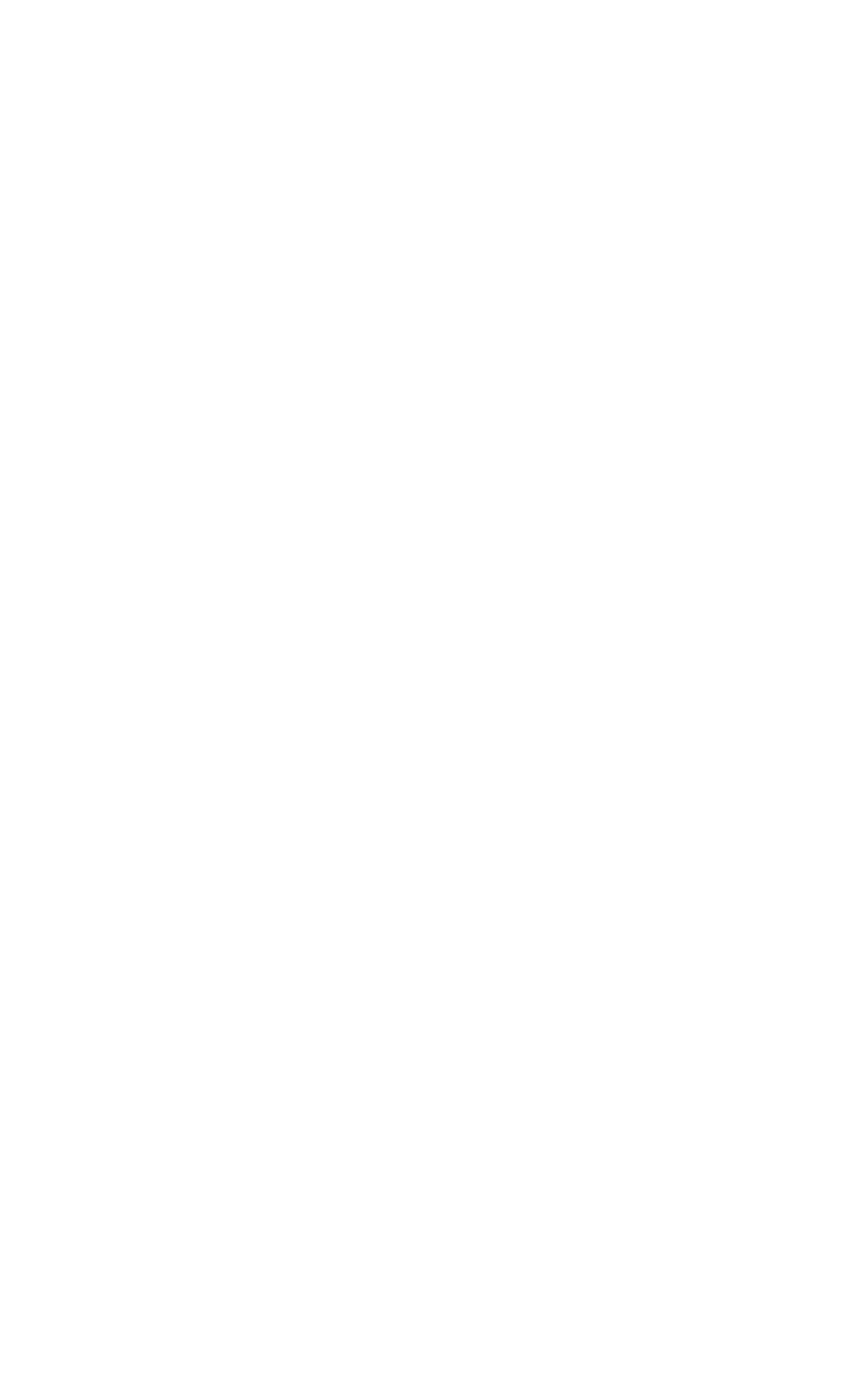What is the phone number?
Look at the screenshot and respond with a single word or phrase.

755-2650 3866